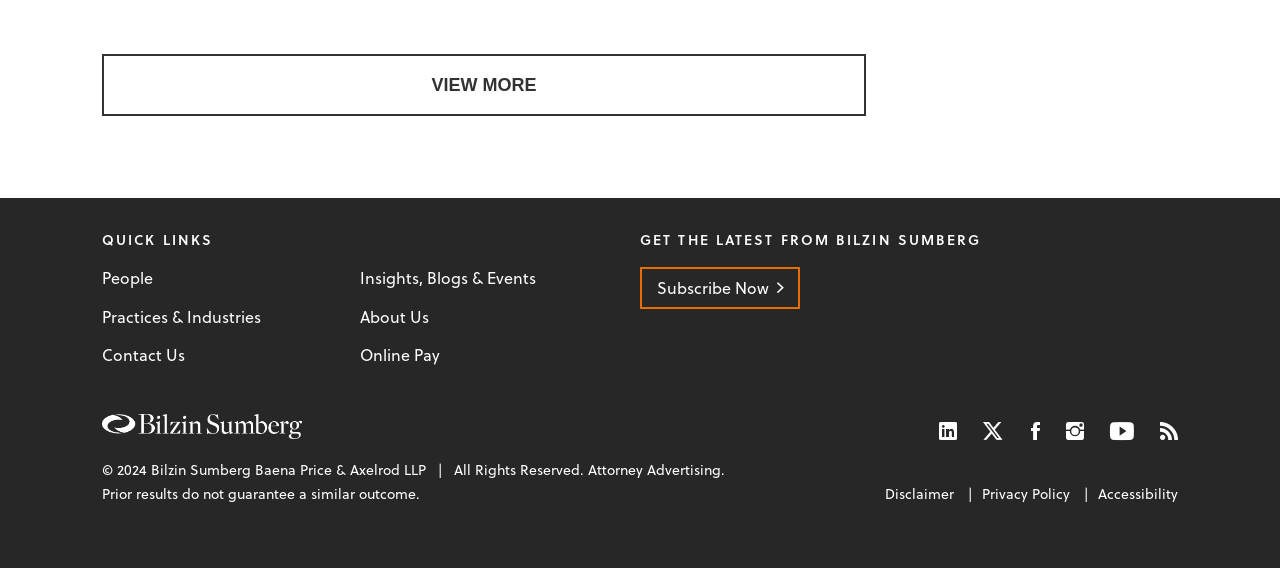Calculate the bounding box coordinates of the UI element given the description: "VIEW MORE".

[0.08, 0.094, 0.677, 0.203]